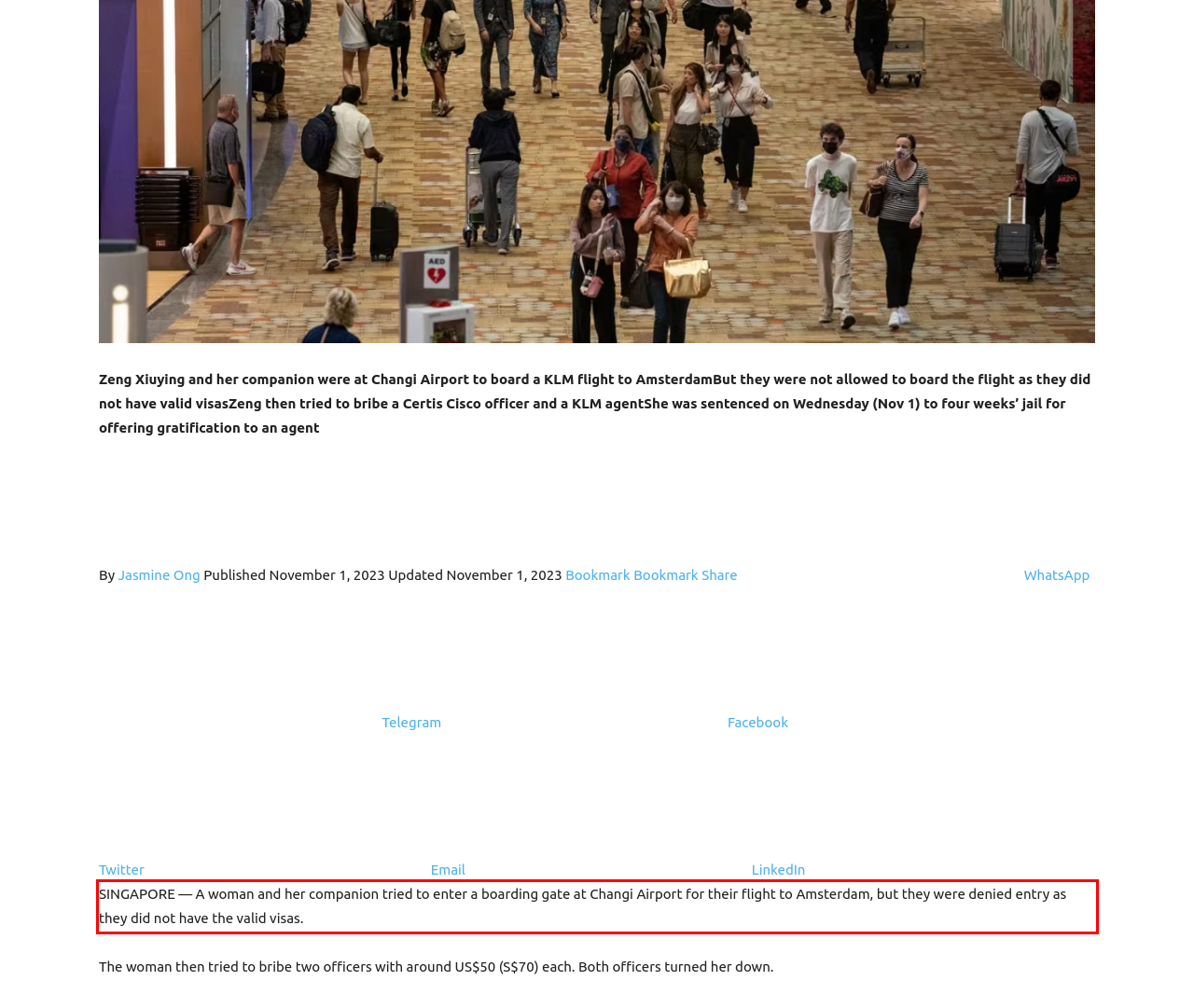From the provided screenshot, extract the text content that is enclosed within the red bounding box.

SINGAPORE — A woman and her companion tried to enter a boarding gate at Changi Airport for their flight to Amsterdam, but they were denied entry as they did not have the valid visas.